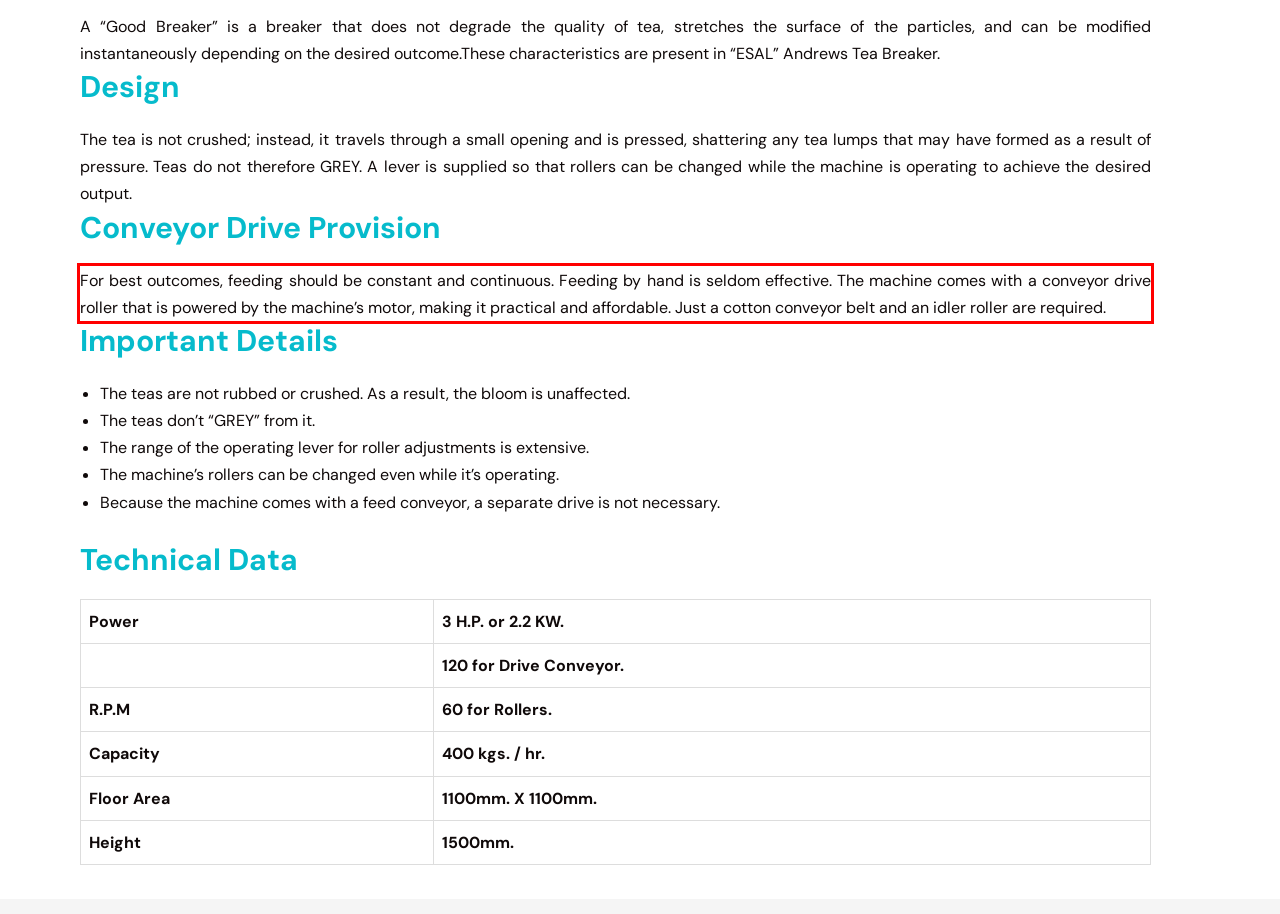You are provided with a screenshot of a webpage that includes a UI element enclosed in a red rectangle. Extract the text content inside this red rectangle.

For best outcomes, feeding should be constant and continuous. Feeding by hand is seldom effective. The machine comes with a conveyor drive roller that is powered by the machine’s motor, making it practical and affordable. Just a cotton conveyor belt and an idler roller are required.